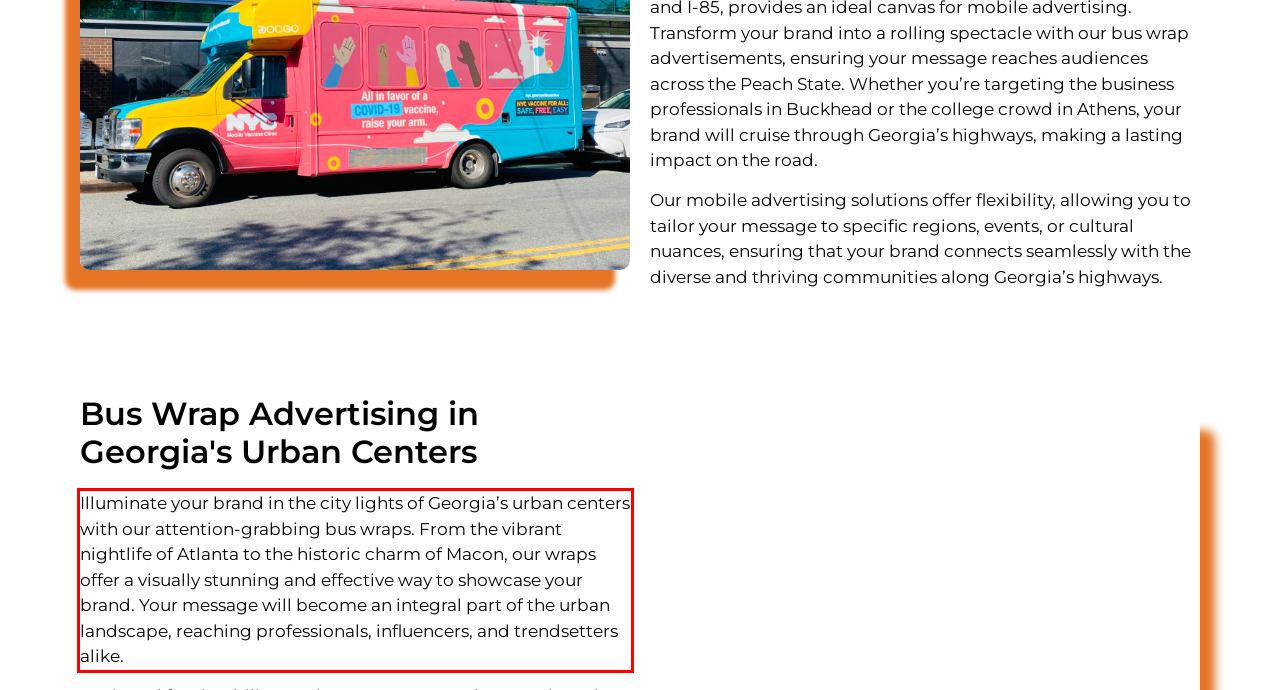You have a screenshot of a webpage, and there is a red bounding box around a UI element. Utilize OCR to extract the text within this red bounding box.

Illuminate your brand in the city lights of Georgia’s urban centers with our attention-grabbing bus wraps. From the vibrant nightlife of Atlanta to the historic charm of Macon, our wraps offer a visually stunning and effective way to showcase your brand. Your message will become an integral part of the urban landscape, reaching professionals, influencers, and trendsetters alike.